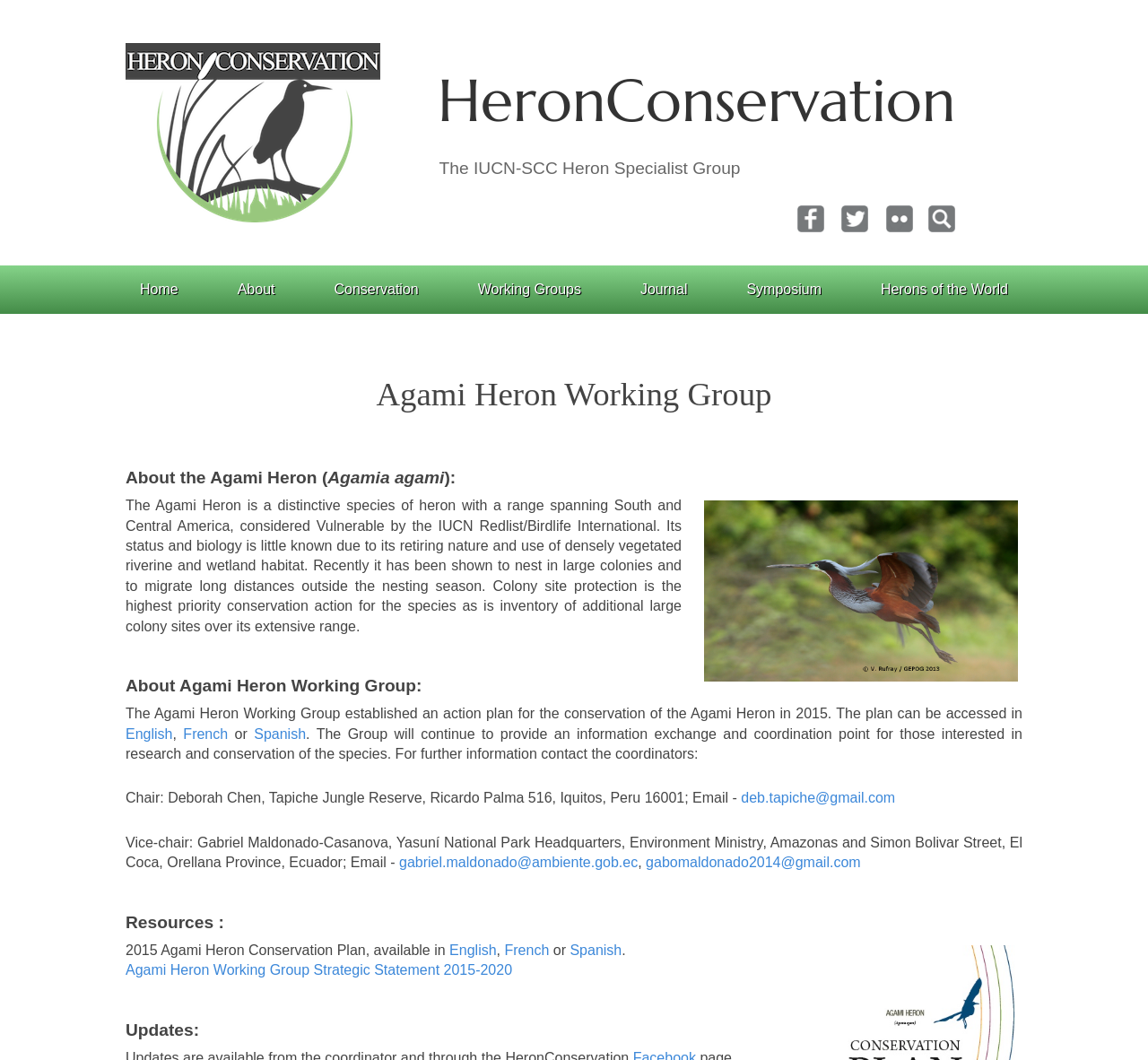What is the name of the organization? Analyze the screenshot and reply with just one word or a short phrase.

HeronConservation